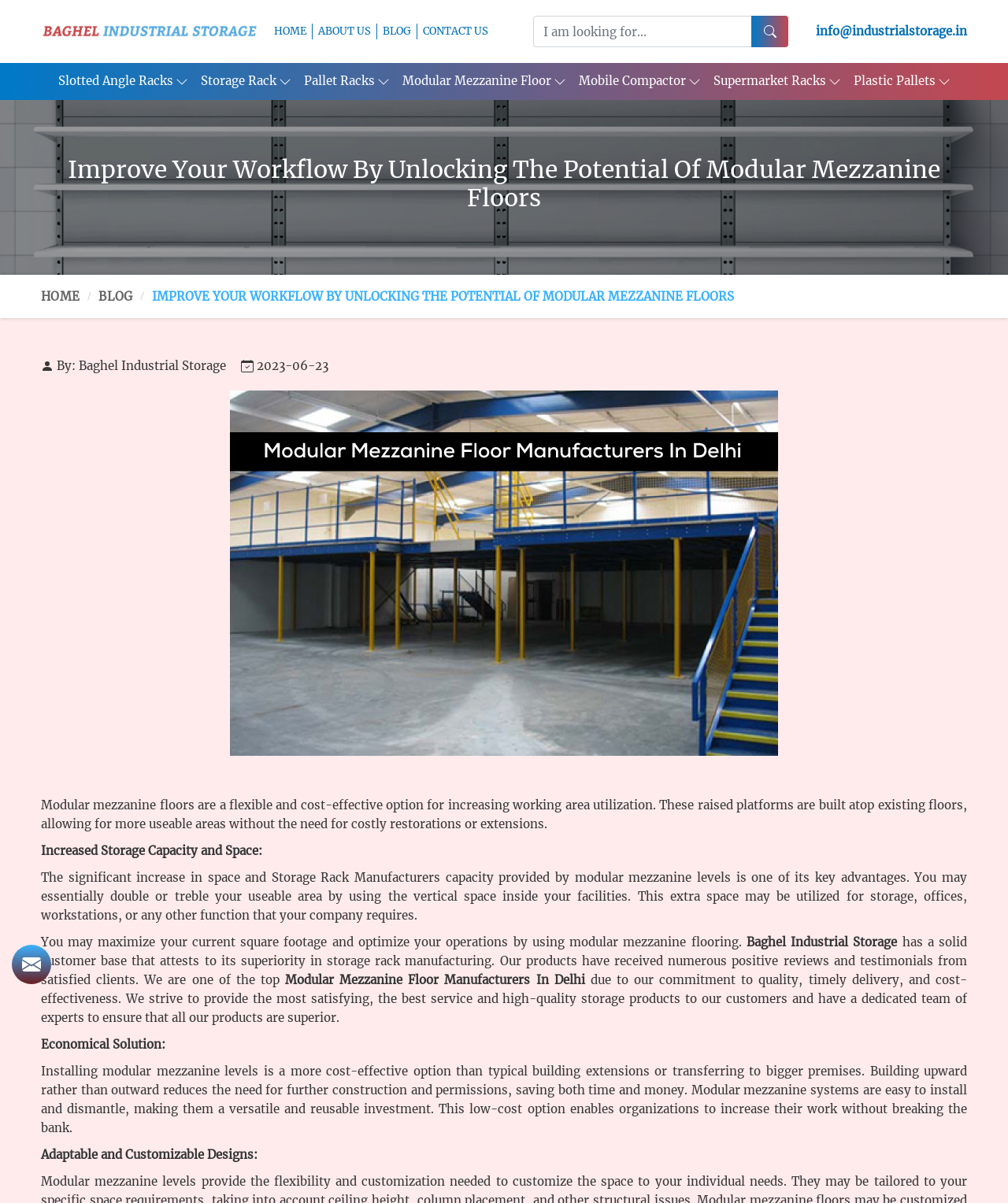Please analyze the image and provide a thorough answer to the question:
What is the main topic of this webpage?

Based on the webpage content, the main topic is about modular mezzanine floors, which are a flexible and cost-effective option for increasing working area utilization. The webpage provides information on the benefits and advantages of using modular mezzanine floors.